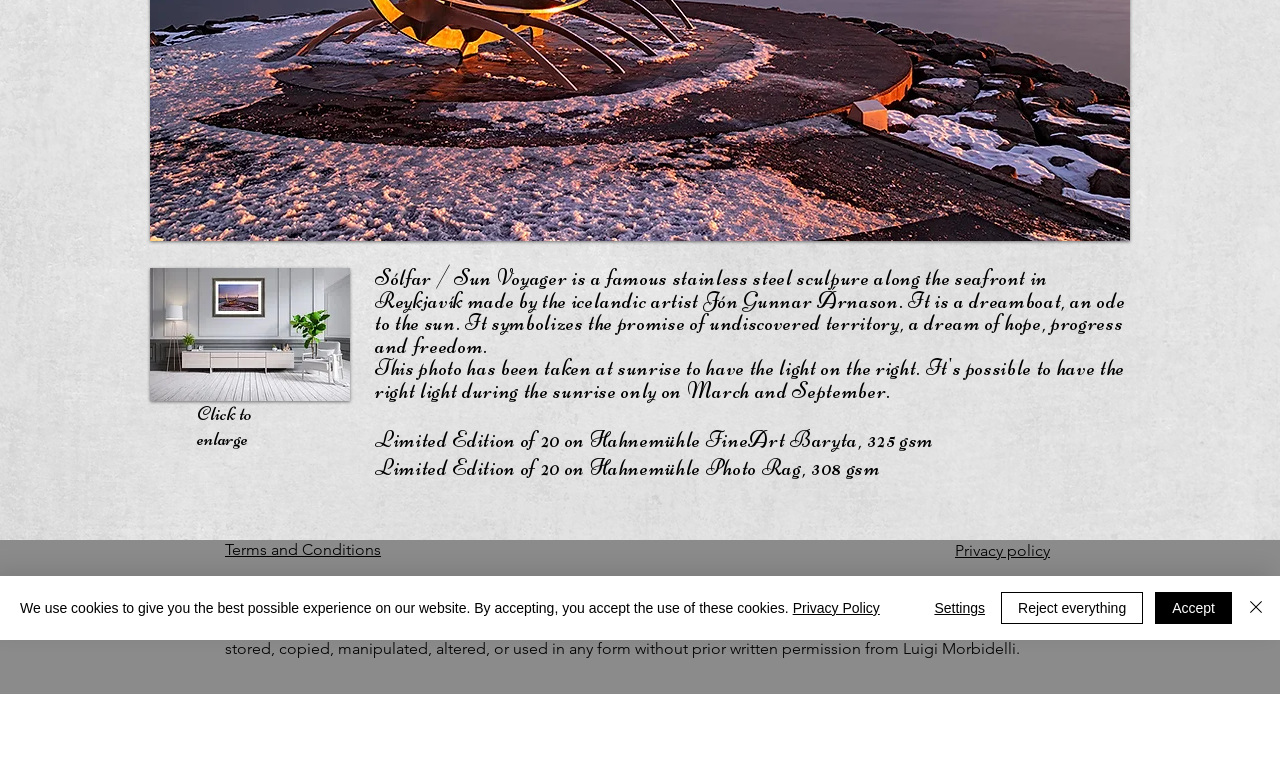Locate and provide the bounding box coordinates for the HTML element that matches this description: "Terms and Conditions".

[0.176, 0.7, 0.298, 0.726]